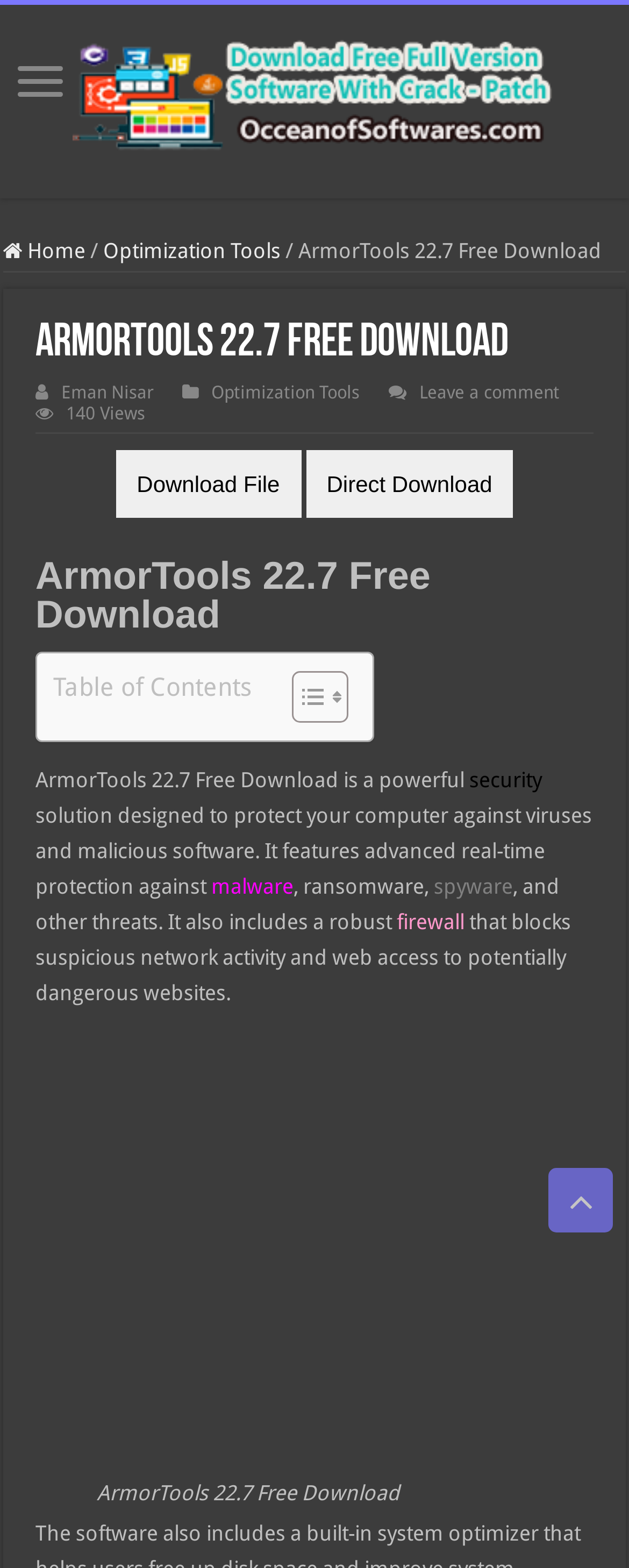What is the name of the software being discussed?
Please look at the screenshot and answer using one word or phrase.

ArmorTools 22.7